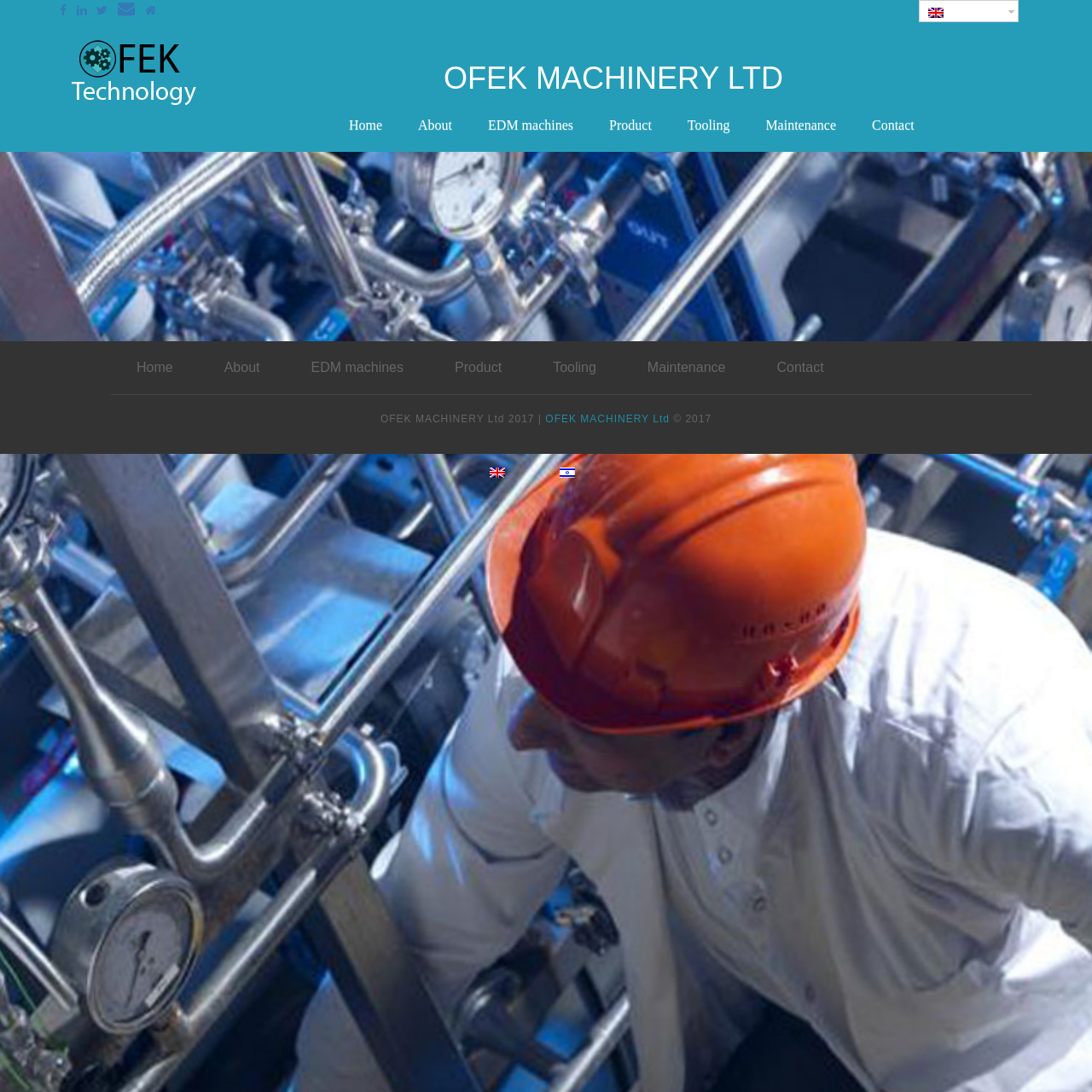What is the purpose of the link 'catalogs from DT site'? Look at the image and give a one-word or short phrase answer.

To view catalogs